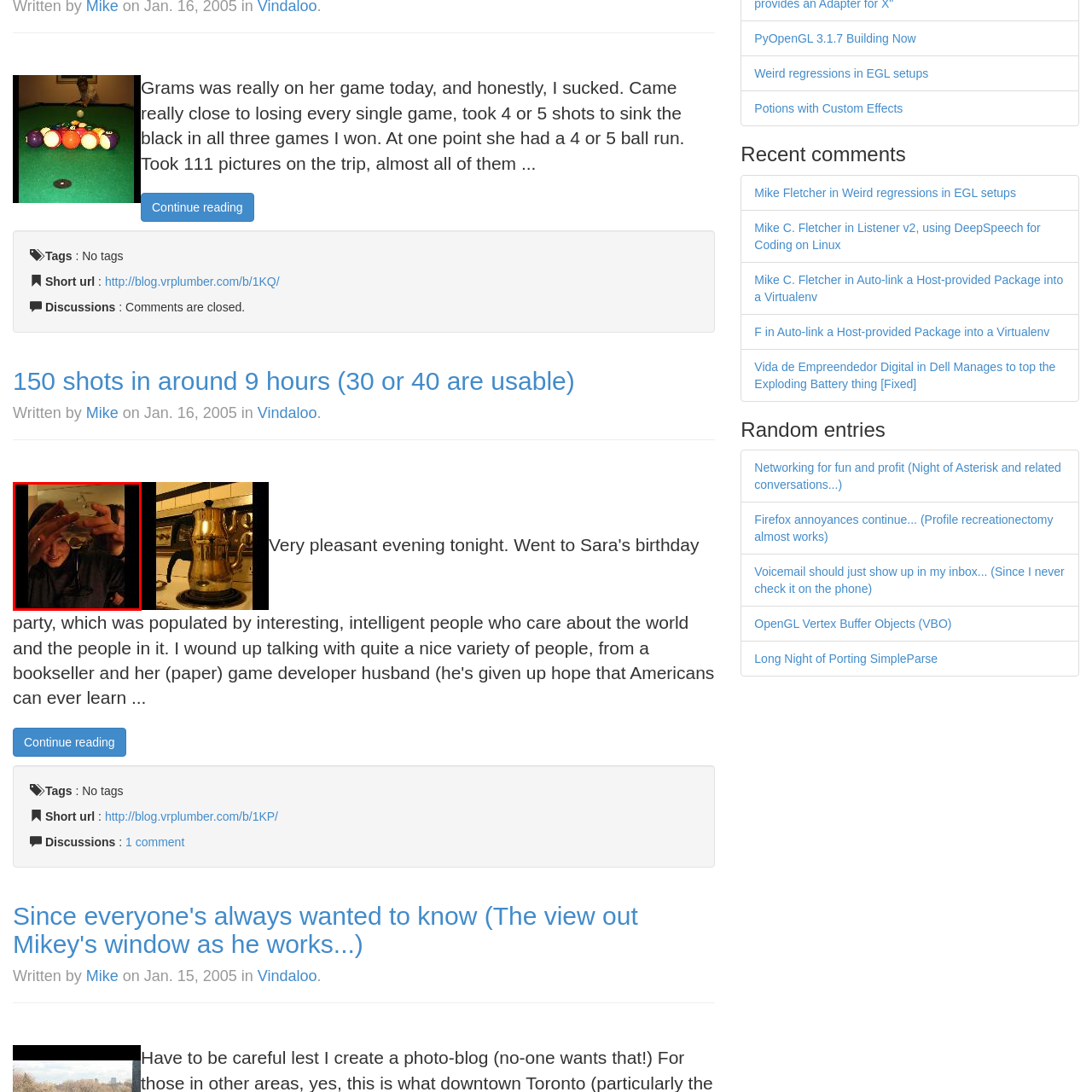What is the person's hand doing?
Check the image encapsulated by the red bounding box and answer the question comprehensively.

The person's hands are prominently shown in the image, suggesting that they are either presenting the drink or preparing to take a sip, which adds to the celebratory atmosphere of the image.